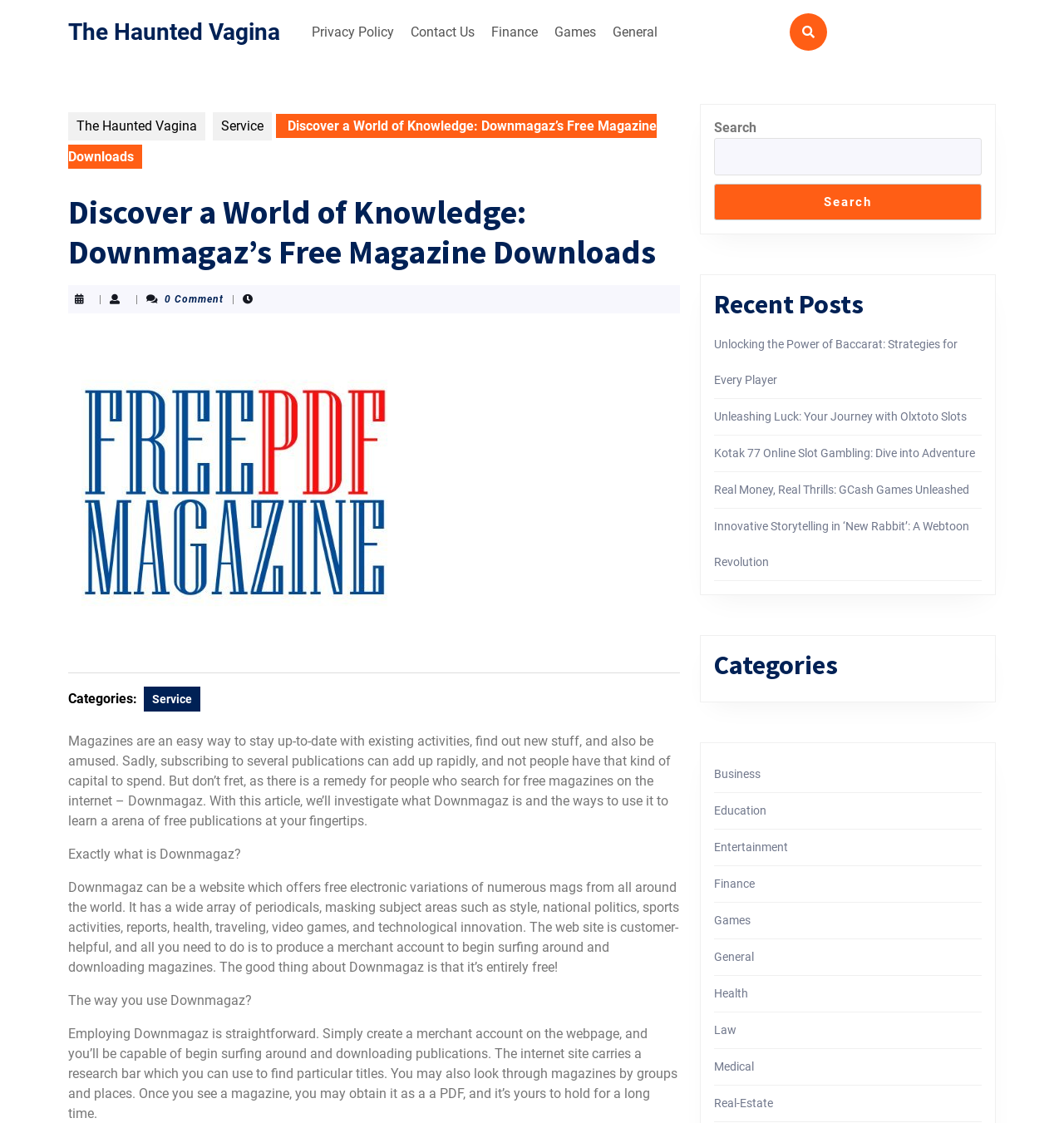What is the purpose of Downmagaz?
Based on the image, answer the question with a single word or brief phrase.

To provide free electronic versions of magazines